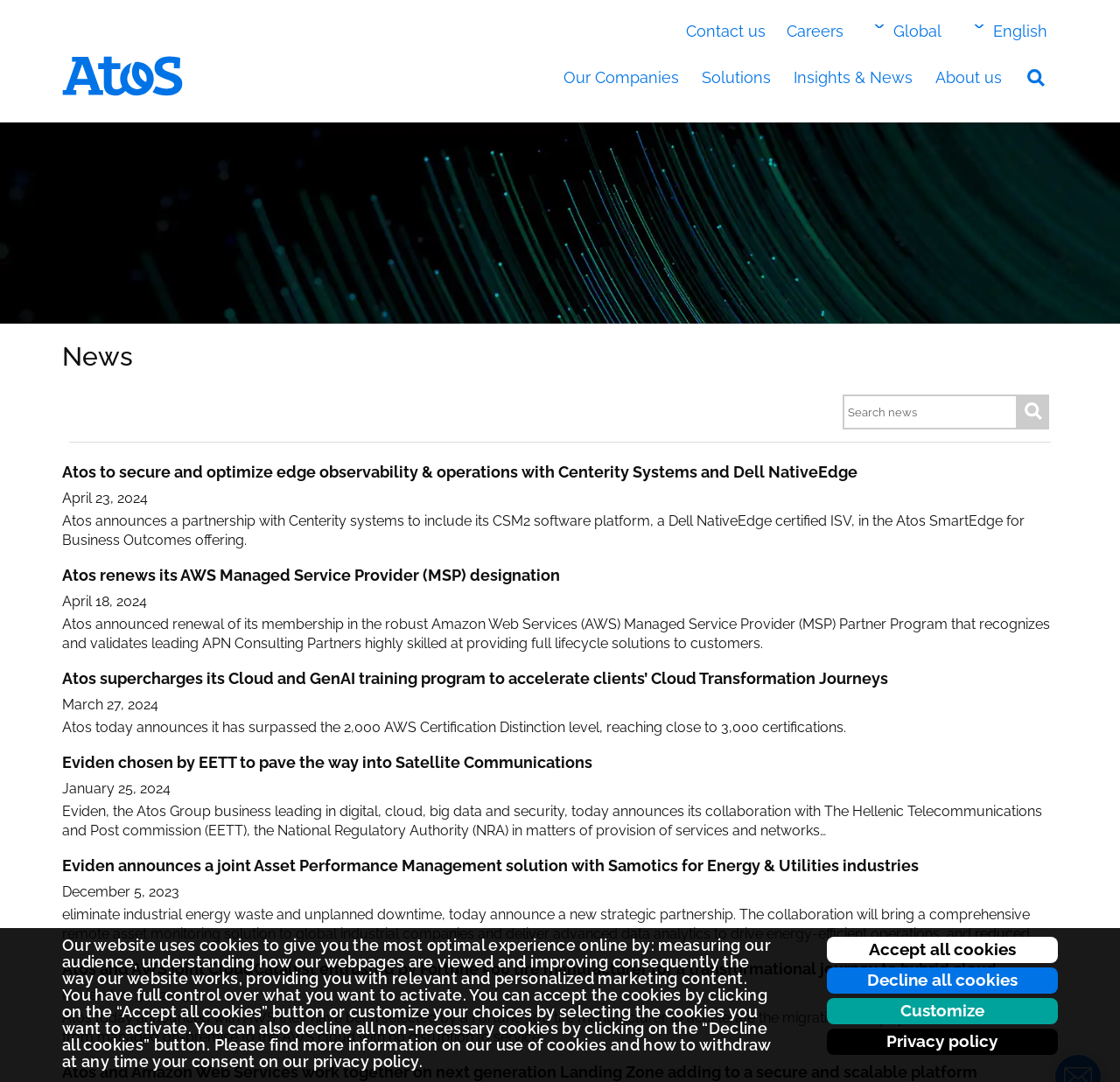What is the name of the company mentioned in the first news article?
Please provide a detailed and thorough answer to the question.

I read the first news article and found that it mentions 'Atos' as the company that is securing and optimizing edge observability & operations with Centerity Systems and Dell NativeEdge.